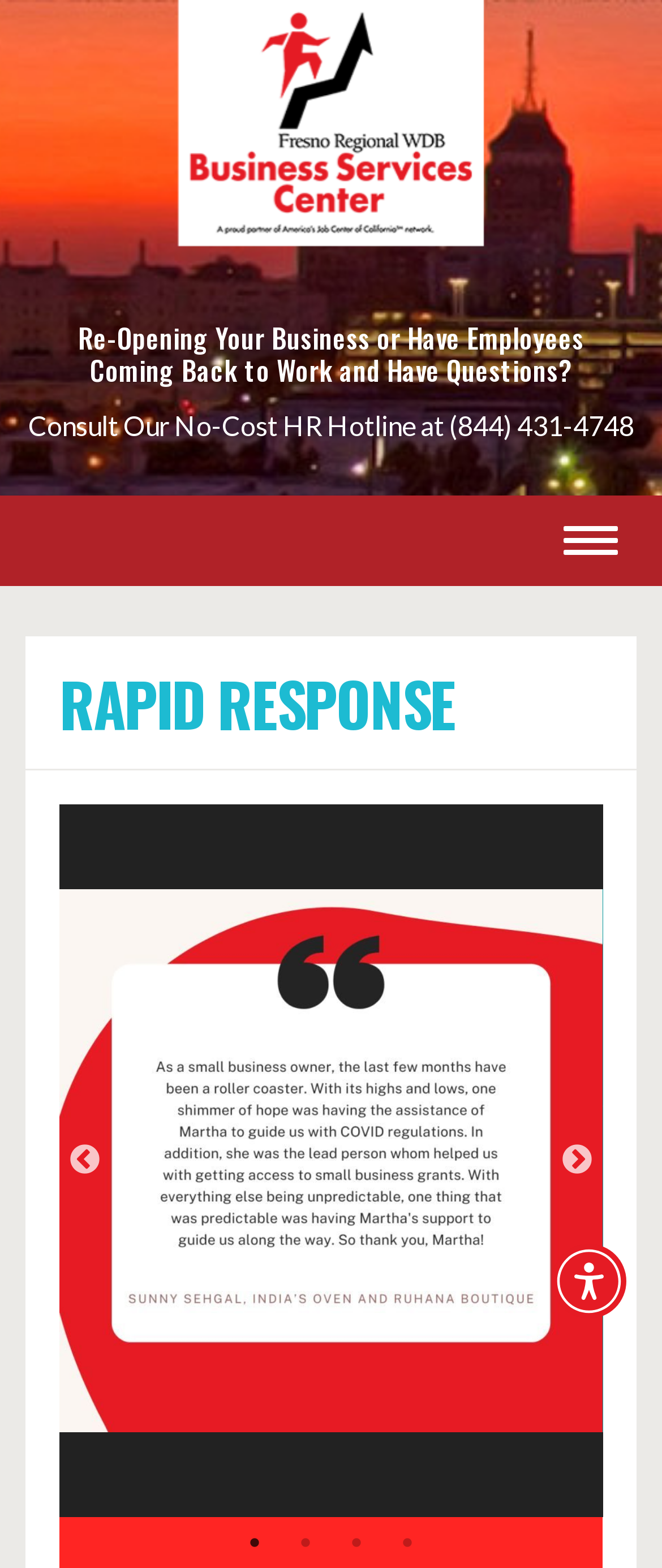What is the purpose of the Rapid Response Program?
Using the visual information, answer the question in a single word or phrase.

To help employees find new jobs